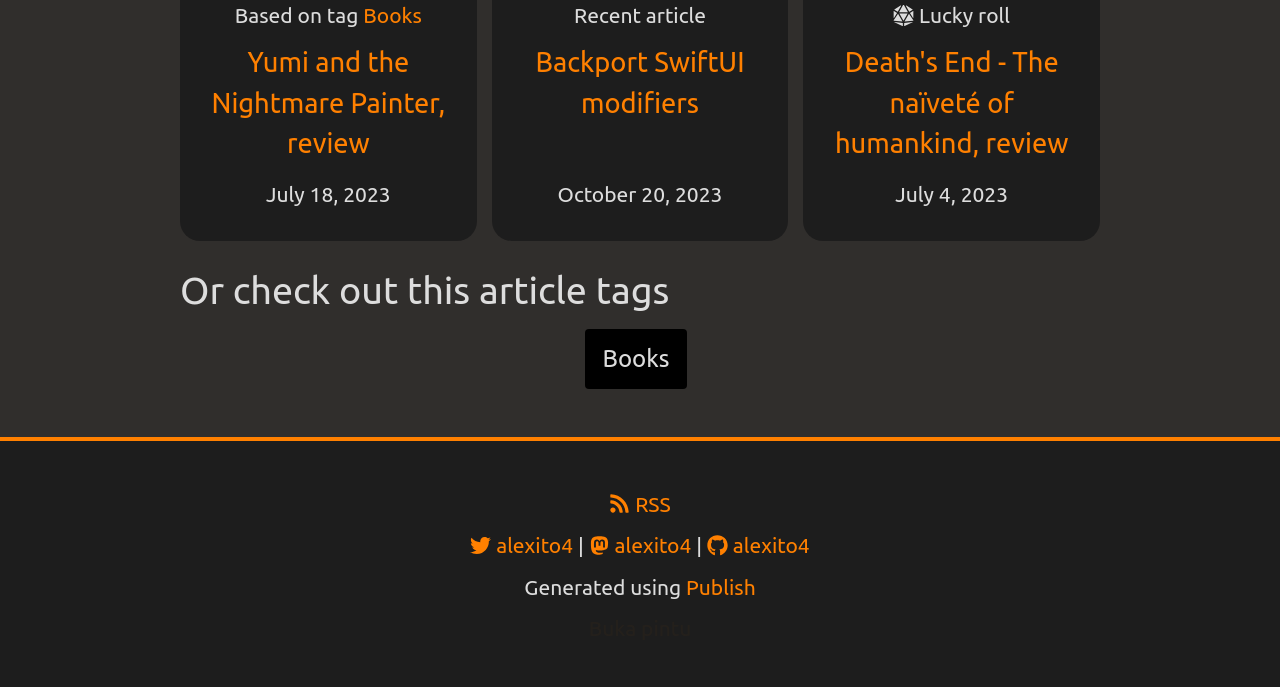Please mark the bounding box coordinates of the area that should be clicked to carry out the instruction: "Check out recent articles".

[0.448, 0.004, 0.552, 0.039]